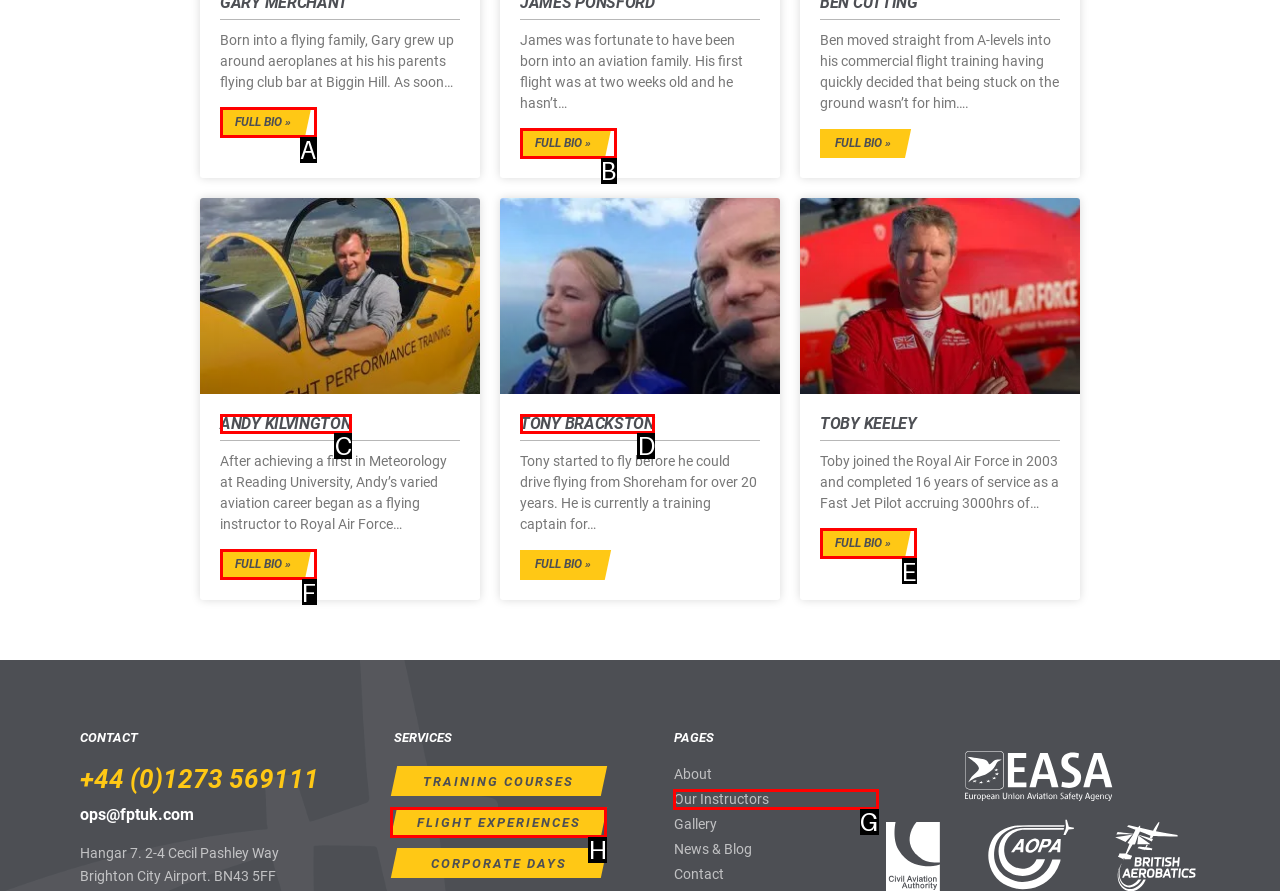Match the element description to one of the options: Andy Kilvington
Respond with the corresponding option's letter.

C